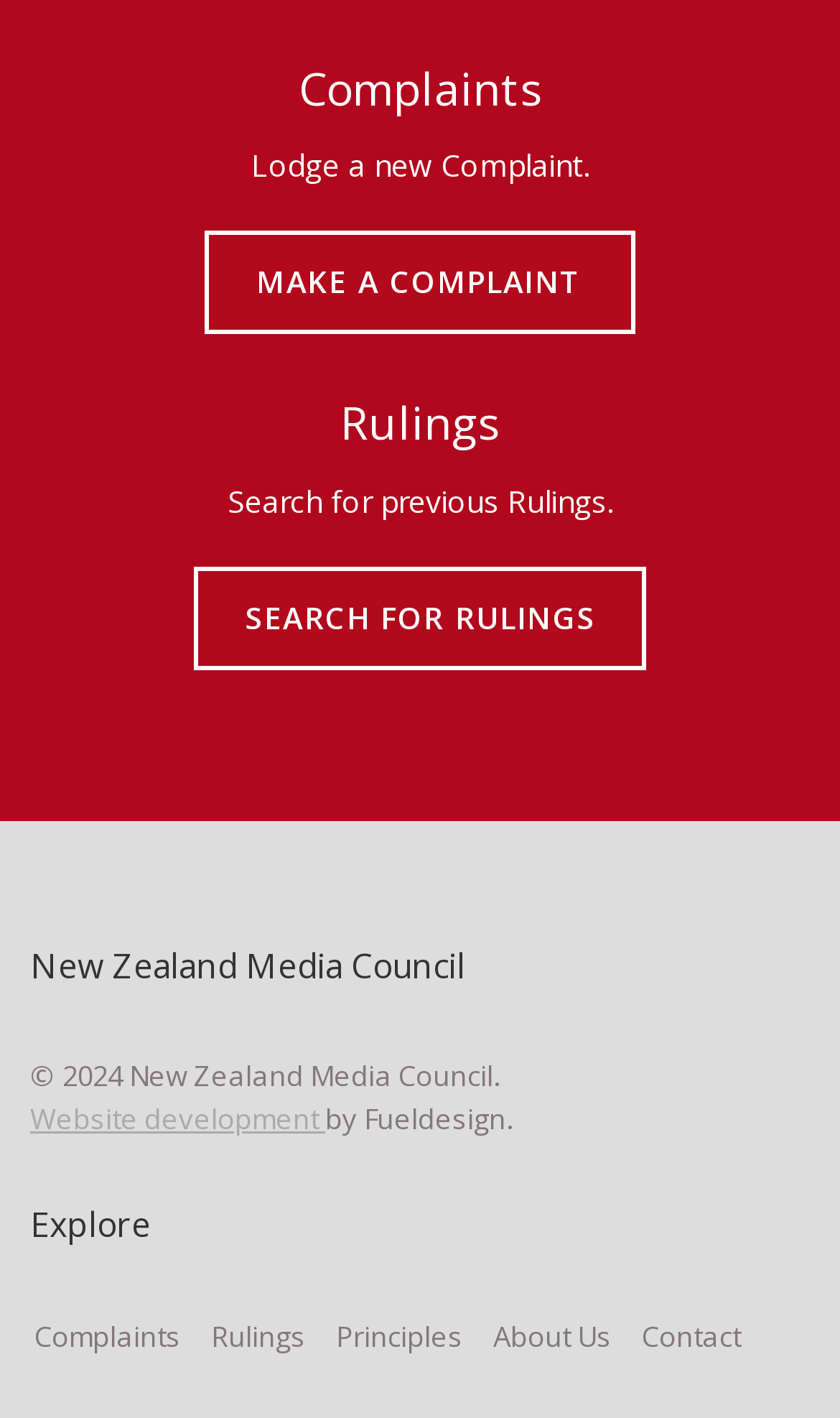What is the copyright year of this webpage?
Look at the screenshot and provide an in-depth answer.

I found a static text element with the text '© 2024 New Zealand Media Council.' on the webpage, which indicates that the copyright year of this webpage is 2024.